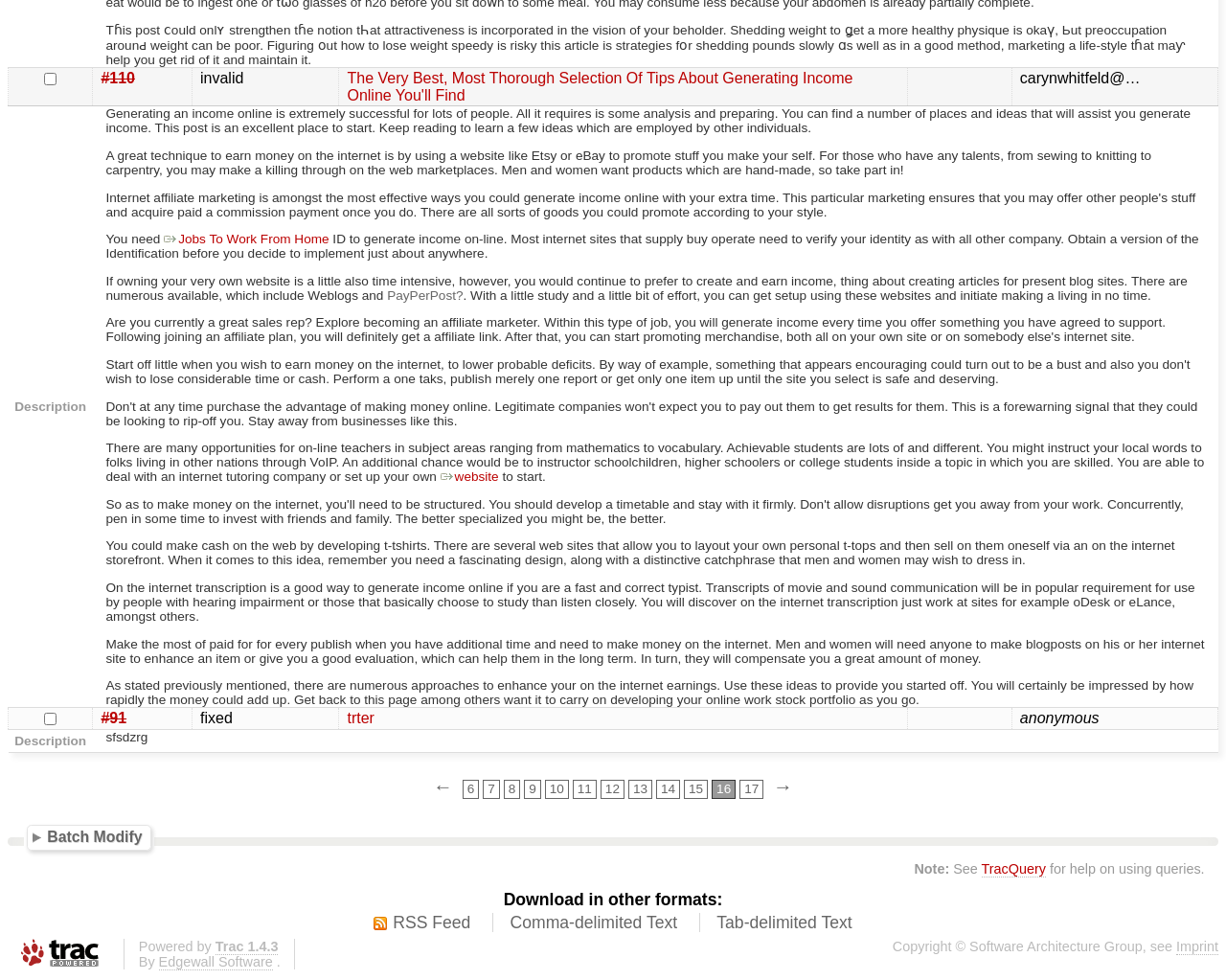Using the information in the image, give a detailed answer to the following question: What is the status of ticket #91?

The status of ticket #91 can be determined by looking at the gridcell containing the text 'fixed', which is located next to the ticket number #91, indicating that the ticket has been resolved or fixed.